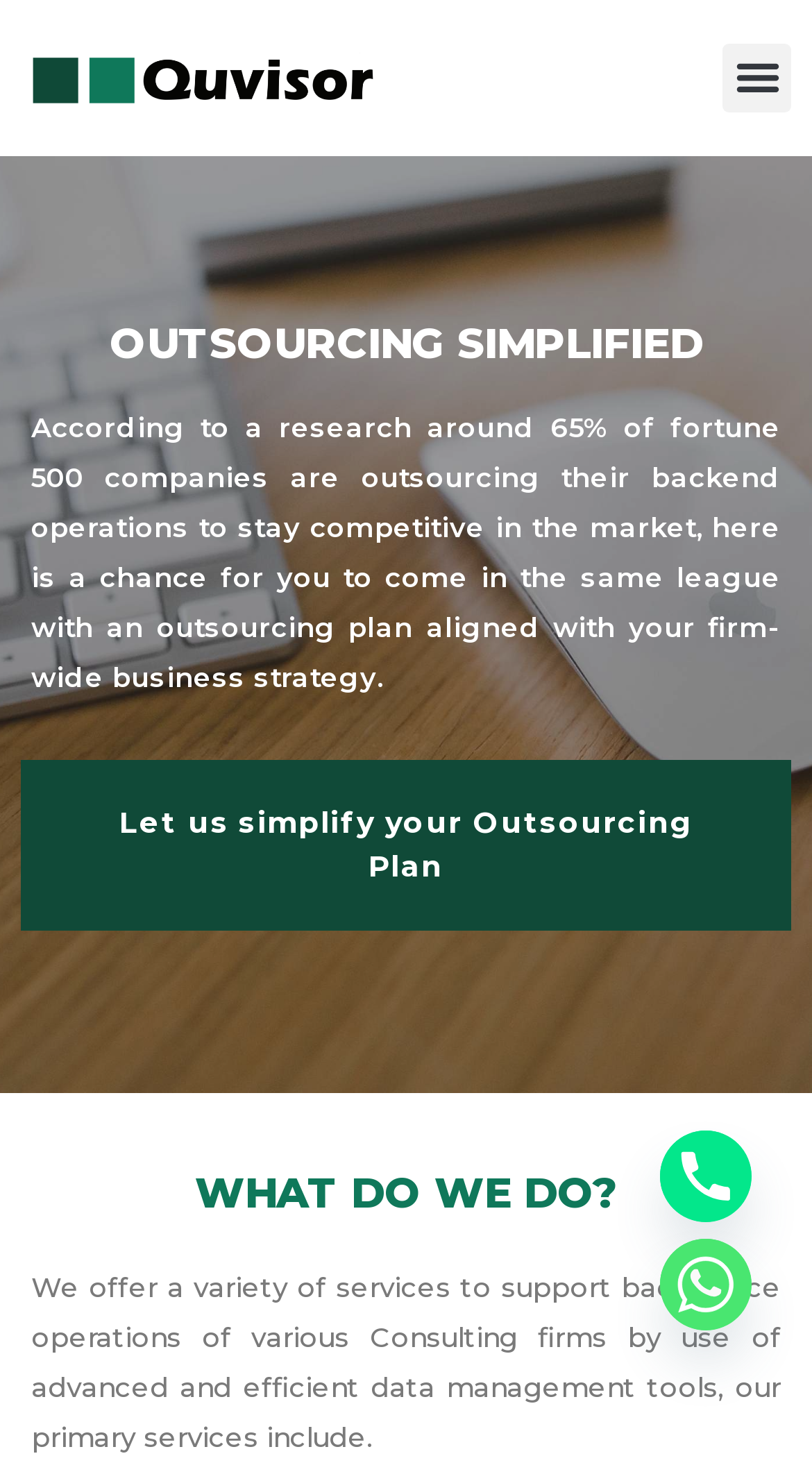What is the purpose of the company's outsourcing plan?
Look at the screenshot and provide an in-depth answer.

The webpage states that the company's outsourcing plan is aligned with the firm-wide business strategy, and that it can help companies stay competitive in the market. This implies that the purpose of the company's outsourcing plan is to help companies stay competitive.